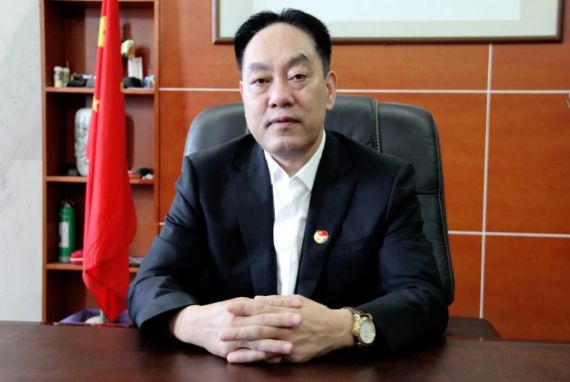By analyzing the image, answer the following question with a detailed response: What is the significance of the red flag behind Lin Jinxiang?

The red flag of China behind Lin Jinxiang symbolizes his commitment to his national roots and pride, indicating his strong connection to his country.